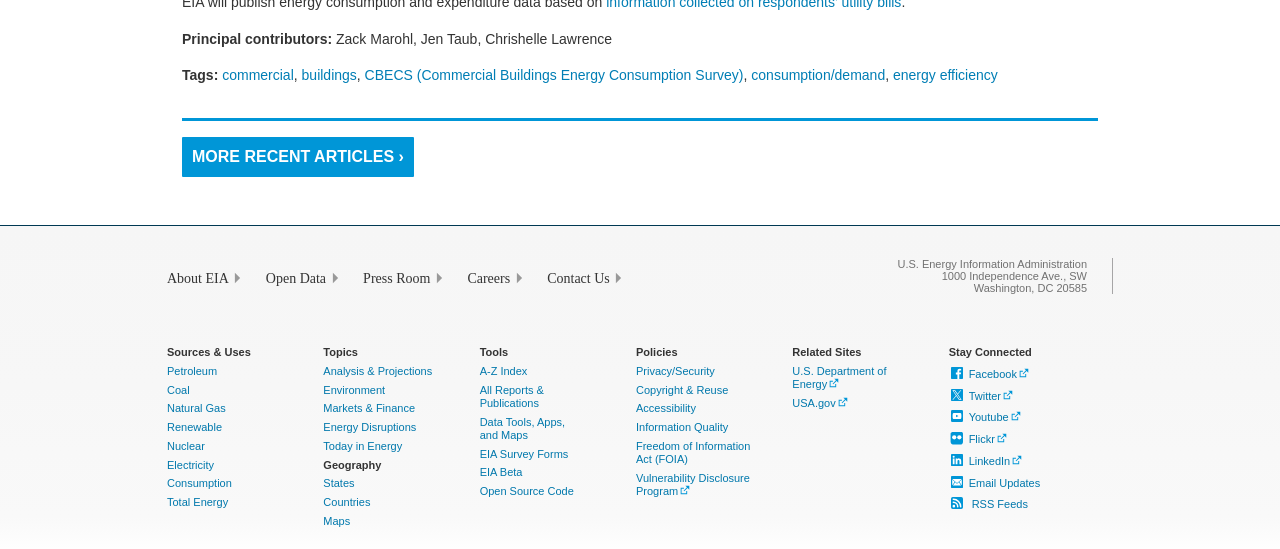Please find the bounding box coordinates in the format (top-left x, top-left y, bottom-right x, bottom-right y) for the given element description. Ensure the coordinates are floating point numbers between 0 and 1. Description: Freedom of Information Act (FOIA)

[0.497, 0.801, 0.586, 0.847]